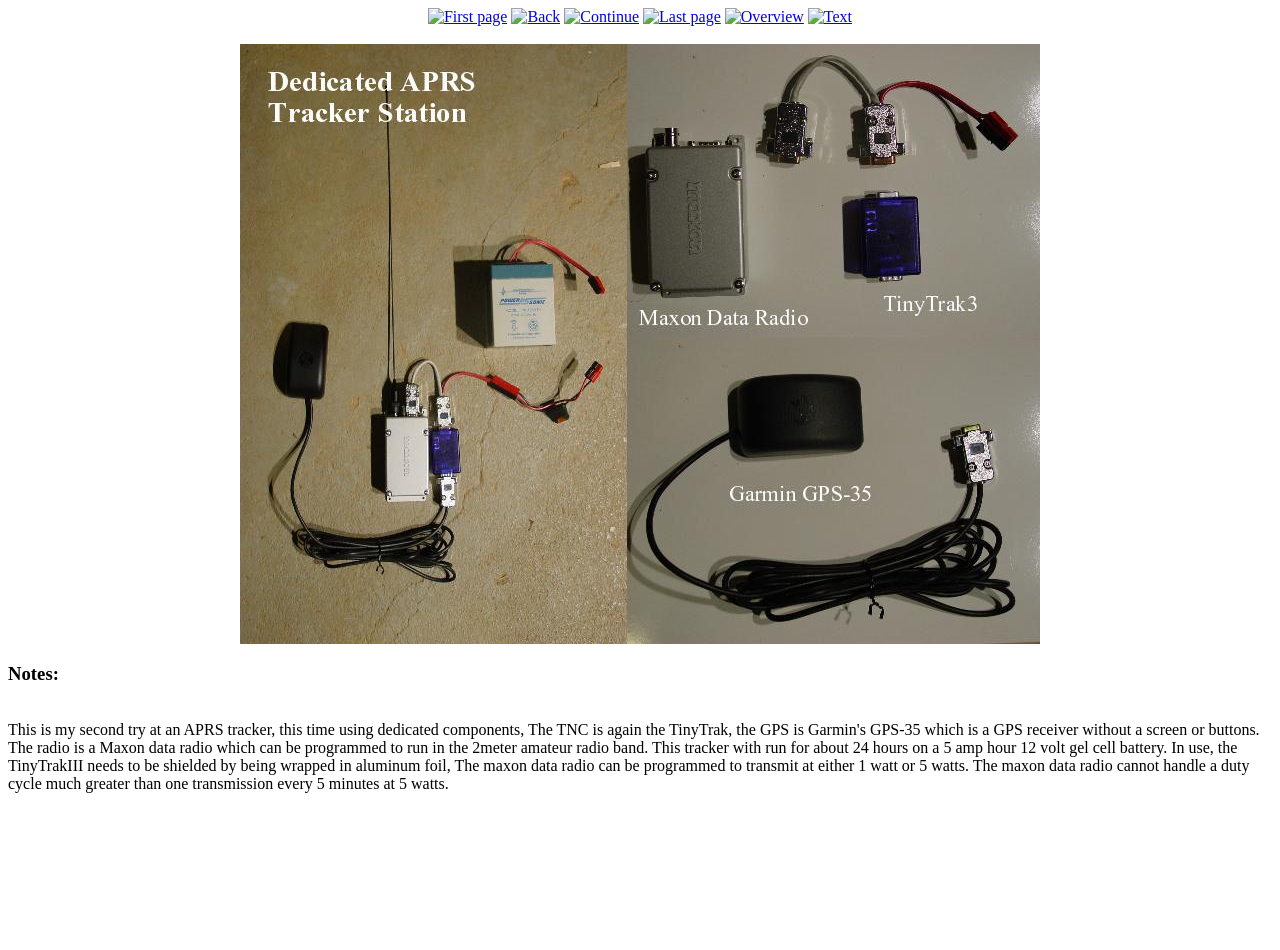Please analyze the image and give a detailed answer to the question:
How many navigation links are there?

I counted the number of links with text 'First page', 'Back', 'Continue', 'Last page', 'Overview', and 'Text' which are all navigation links.